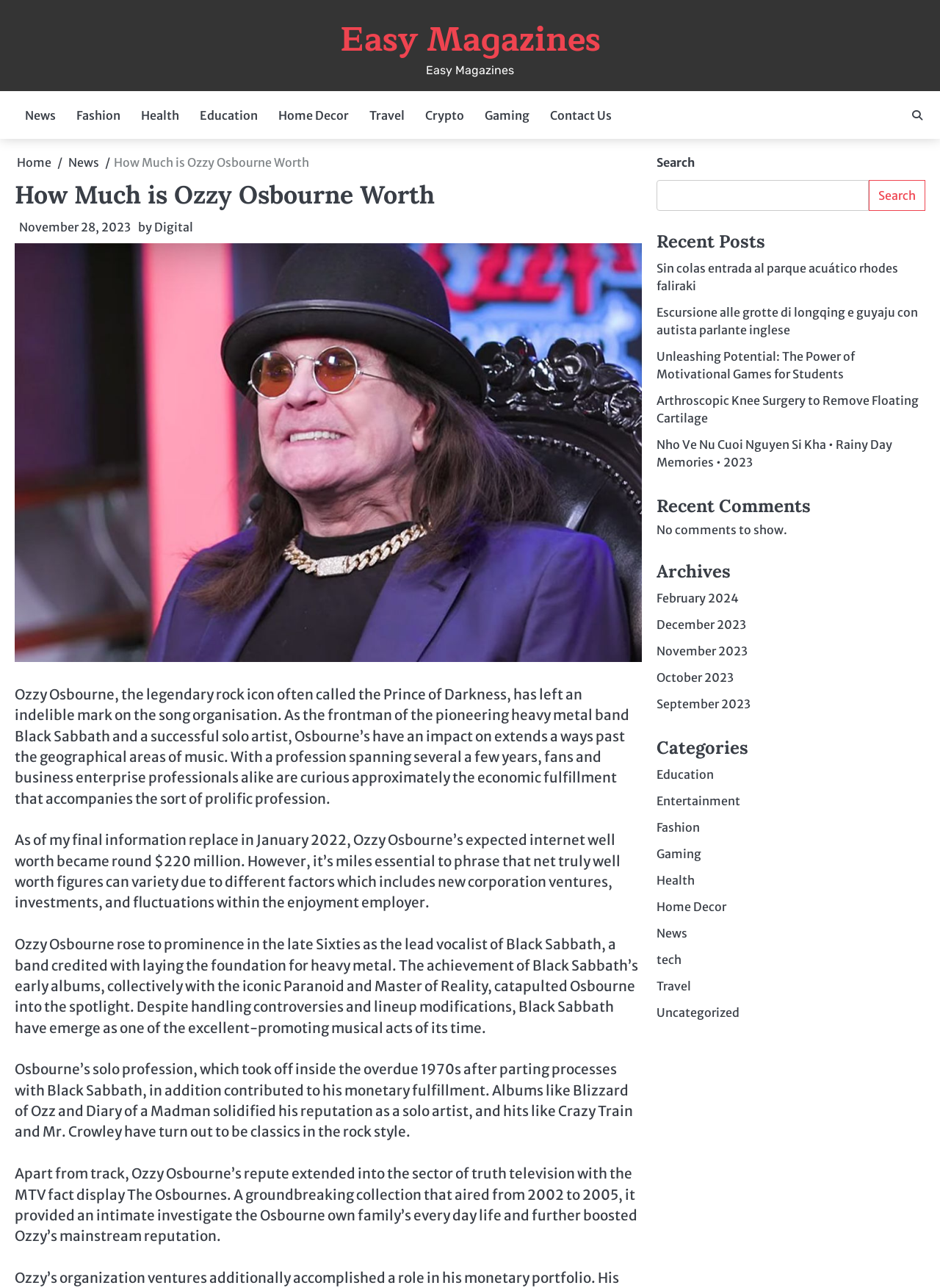Identify and extract the main heading from the webpage.

How Much is Ozzy Osbourne Worth